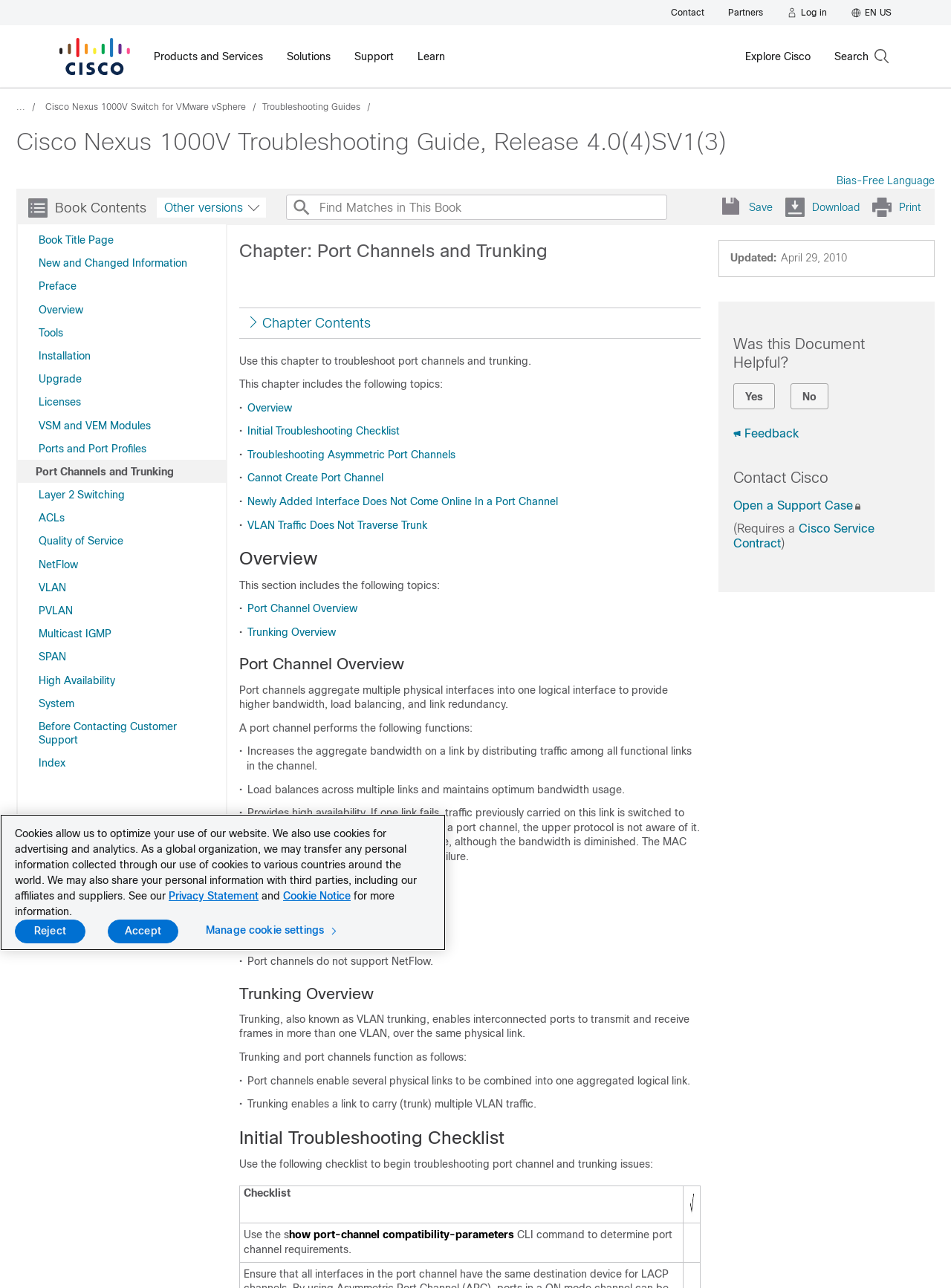Identify the bounding box coordinates for the element you need to click to achieve the following task: "Click on the 'Cisco.com Worldwide' link". The coordinates must be four float values ranging from 0 to 1, formatted as [left, top, right, bottom].

[0.062, 0.029, 0.137, 0.058]